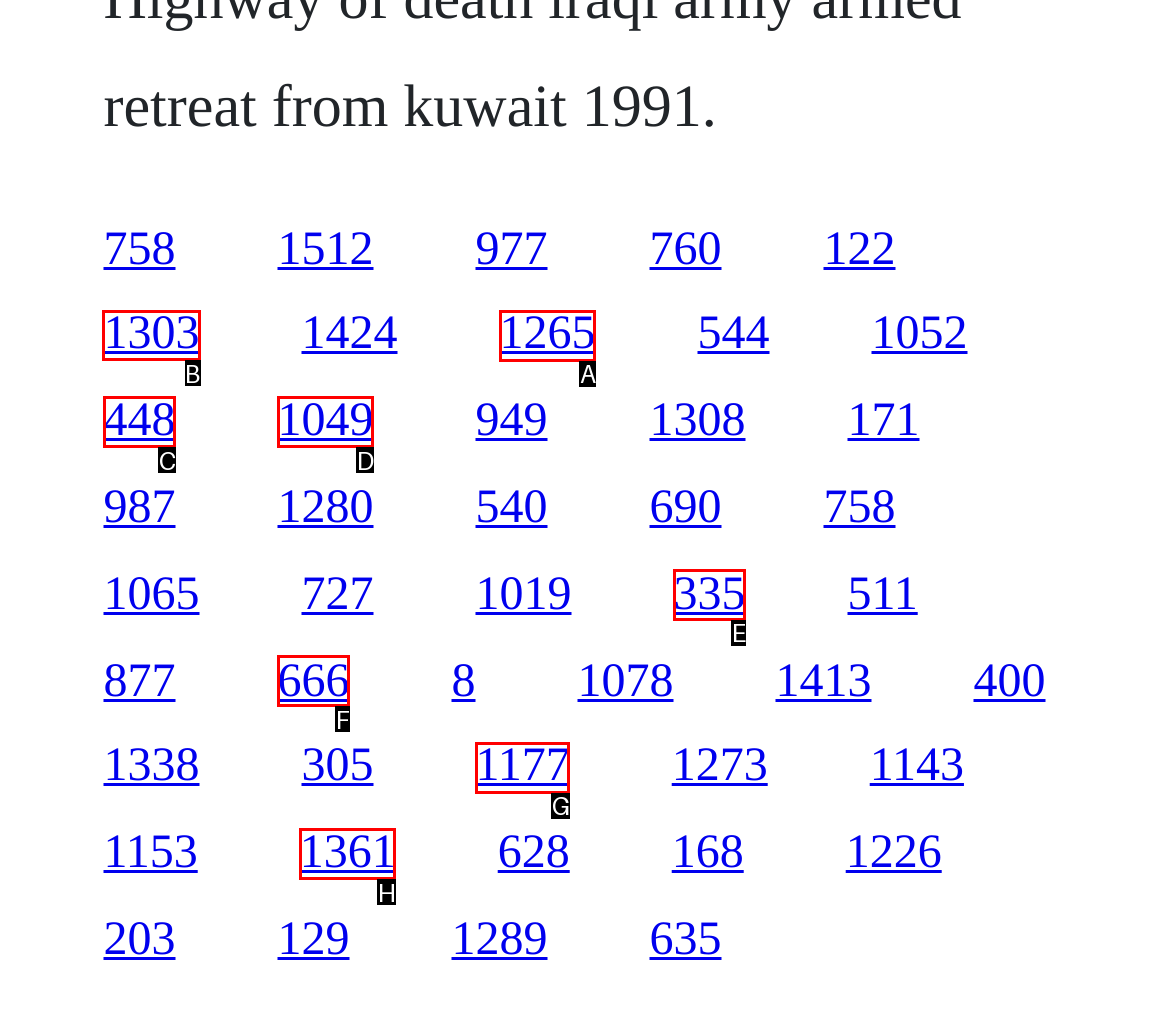Tell me which one HTML element I should click to complete the following task: Contact us Answer with the option's letter from the given choices directly.

None